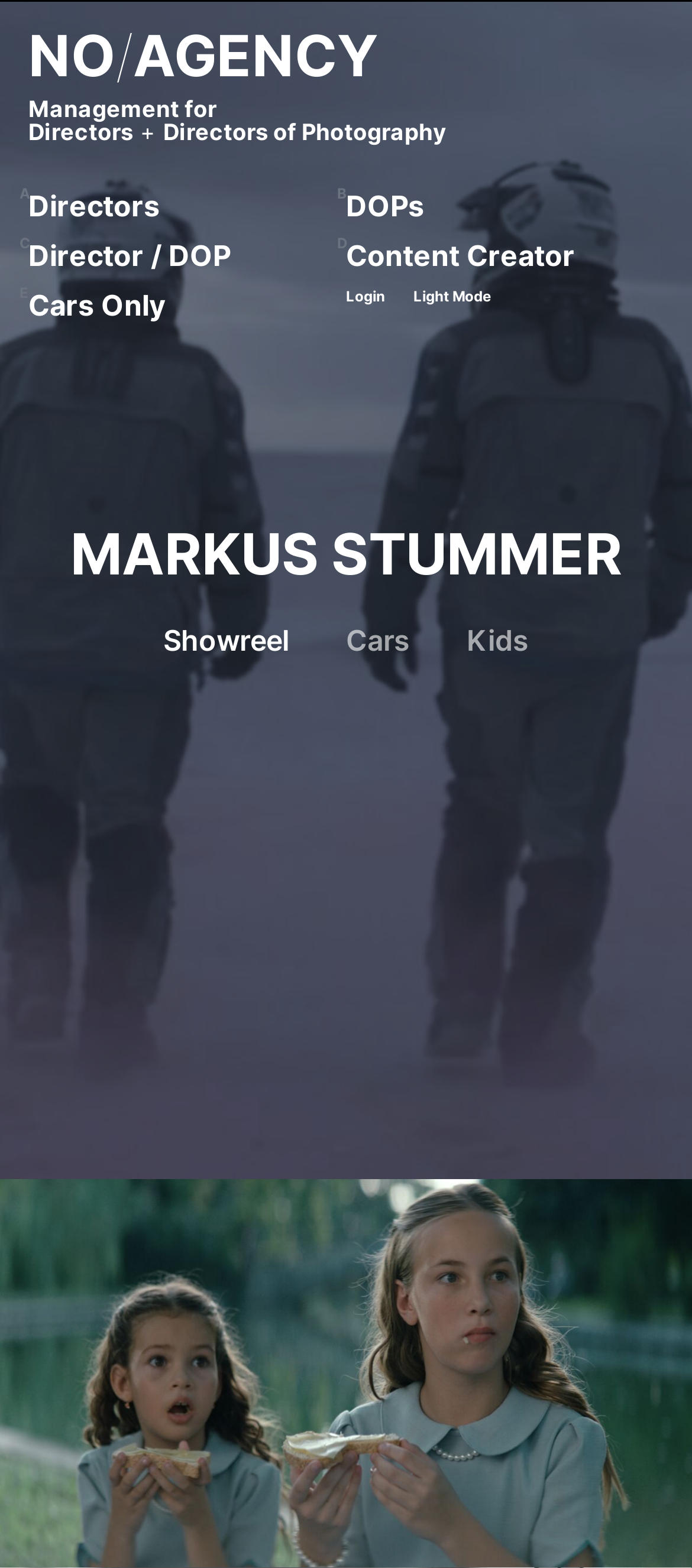Find the bounding box coordinates for the HTML element described in this sentence: "Borbala". Provide the coordinates as four float numbers between 0 and 1, in the format [left, top, right, bottom].

[0.041, 0.269, 0.195, 0.291]